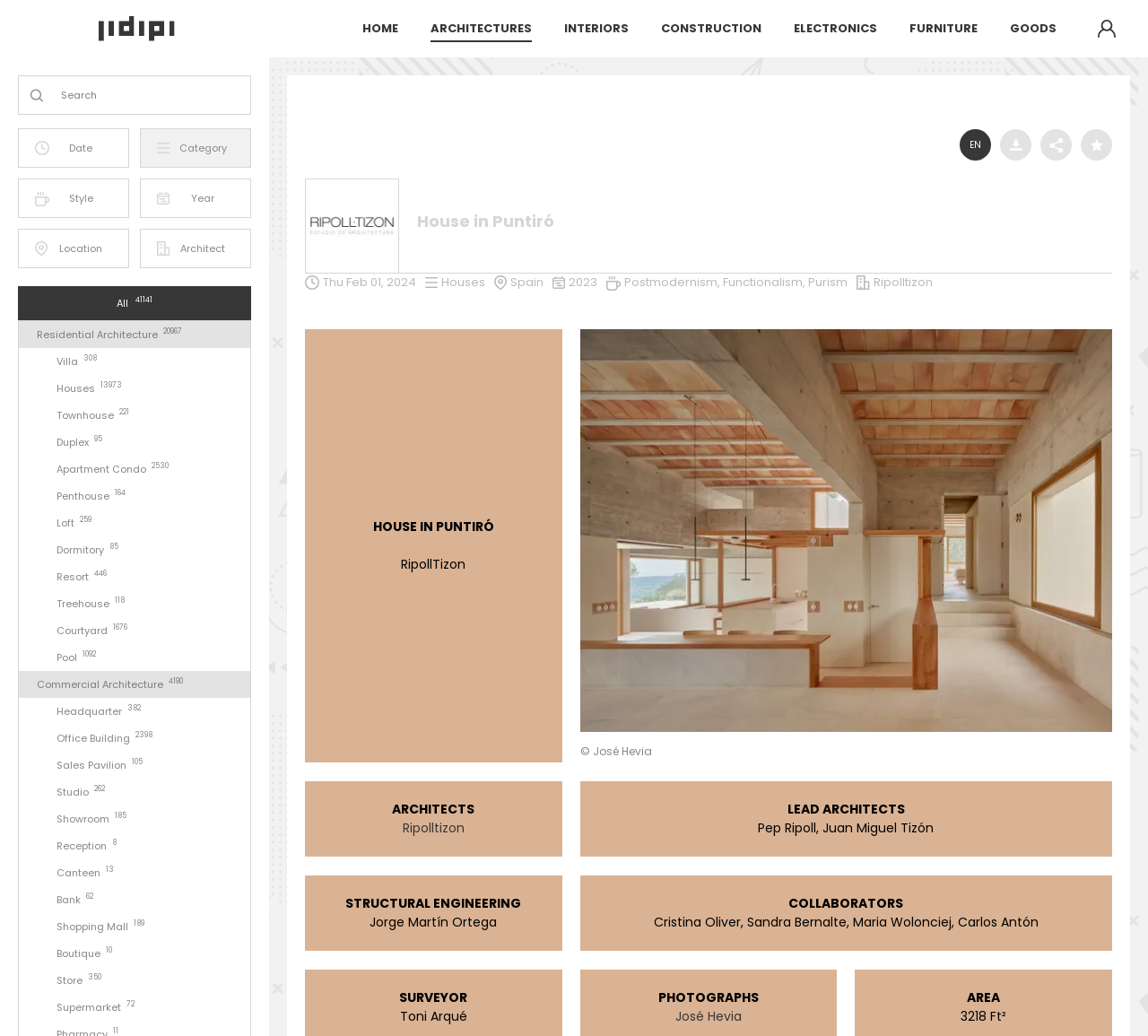Analyze the image and provide a detailed answer to the question: What is the style of the house?

I found the answer by looking at the section with the text 'Postmodernism, Functionalism, Purism' which indicates the style of the house.